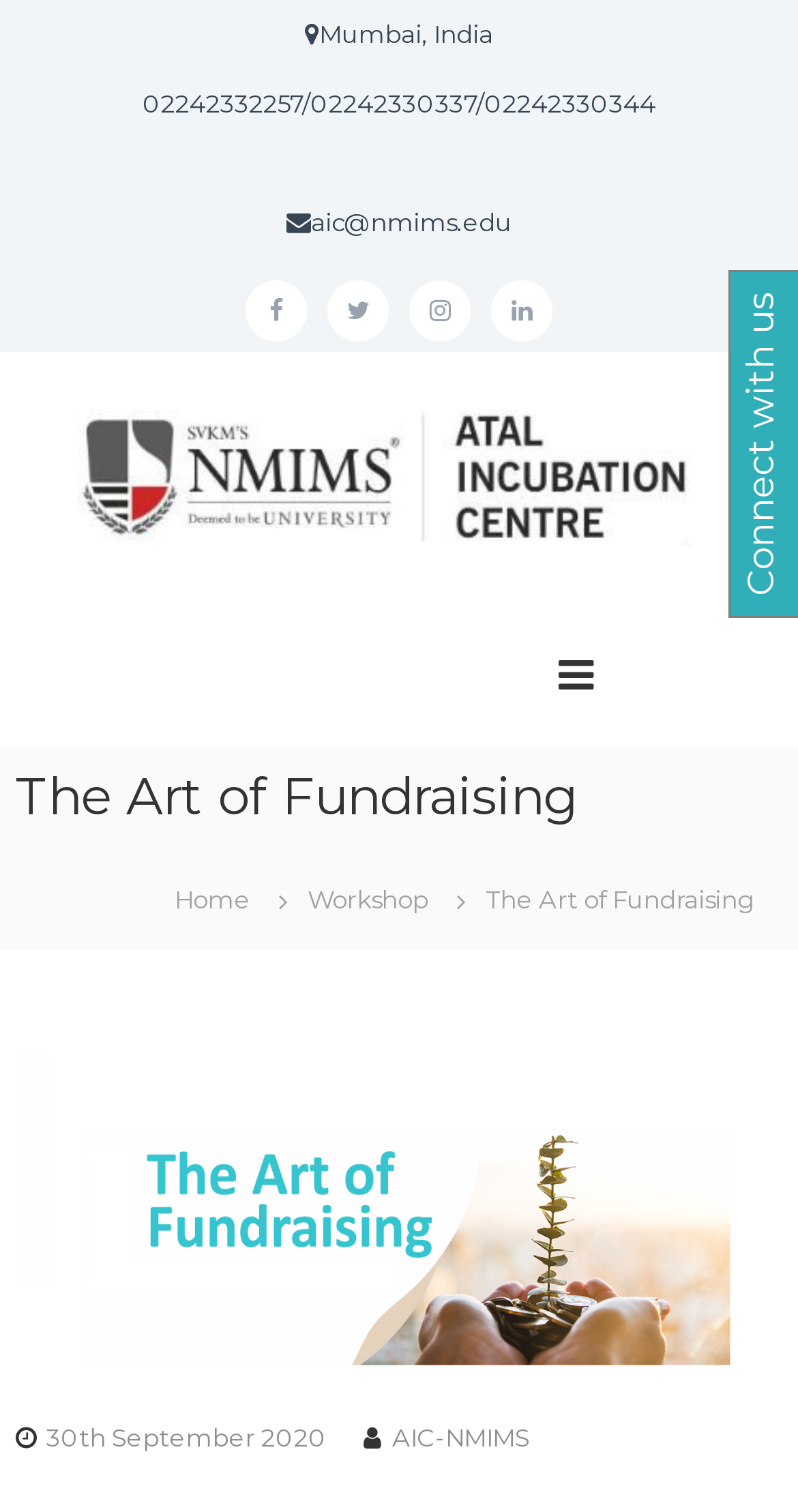Explain the webpage in detail.

The webpage appears to be the website of the Atal Incubation Centre (AIC) NMIMS Incubation Centre. At the top, there is a heading that reads "The Art of Fundraising" and a subheading that says "Atal Incubation Centre". Below this, there is a figure that takes up most of the width of the page, which is an image of the Atal Incubation Centre.

On the top-right corner, there is a section that displays the location "Mumbai, India" and three phone numbers. Next to this, there is a section with the email address "aic@nmims.edu". Below this, there are four social media links to Facebook, Twitter, Instagram, and LinkedIn.

On the left side of the page, there is a navigation menu with links to "Home" and "Workshop". On the right side, there is a section with the title "The Art of Fundraising" and two links below it, one to "30th September 2020" and another to "AIC-NMIMS". 

At the bottom-right corner, there is a call-to-action button that says "Connect with us".